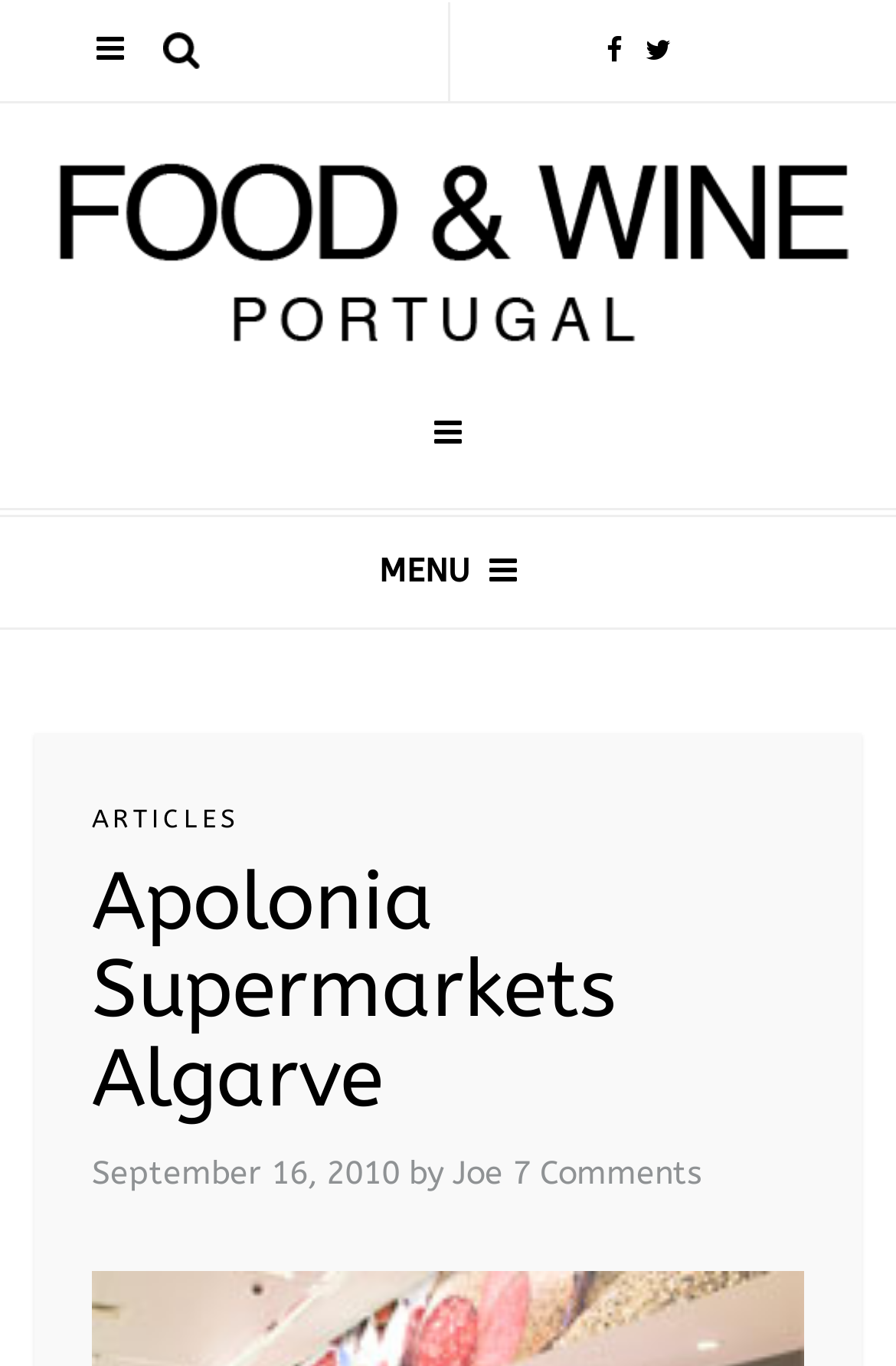How many comments are there on the latest article?
Please respond to the question with a detailed and thorough explanation.

I found the number of comments by looking at the link '7 Comments' below the heading 'Apolonia Supermarkets Algarve'.